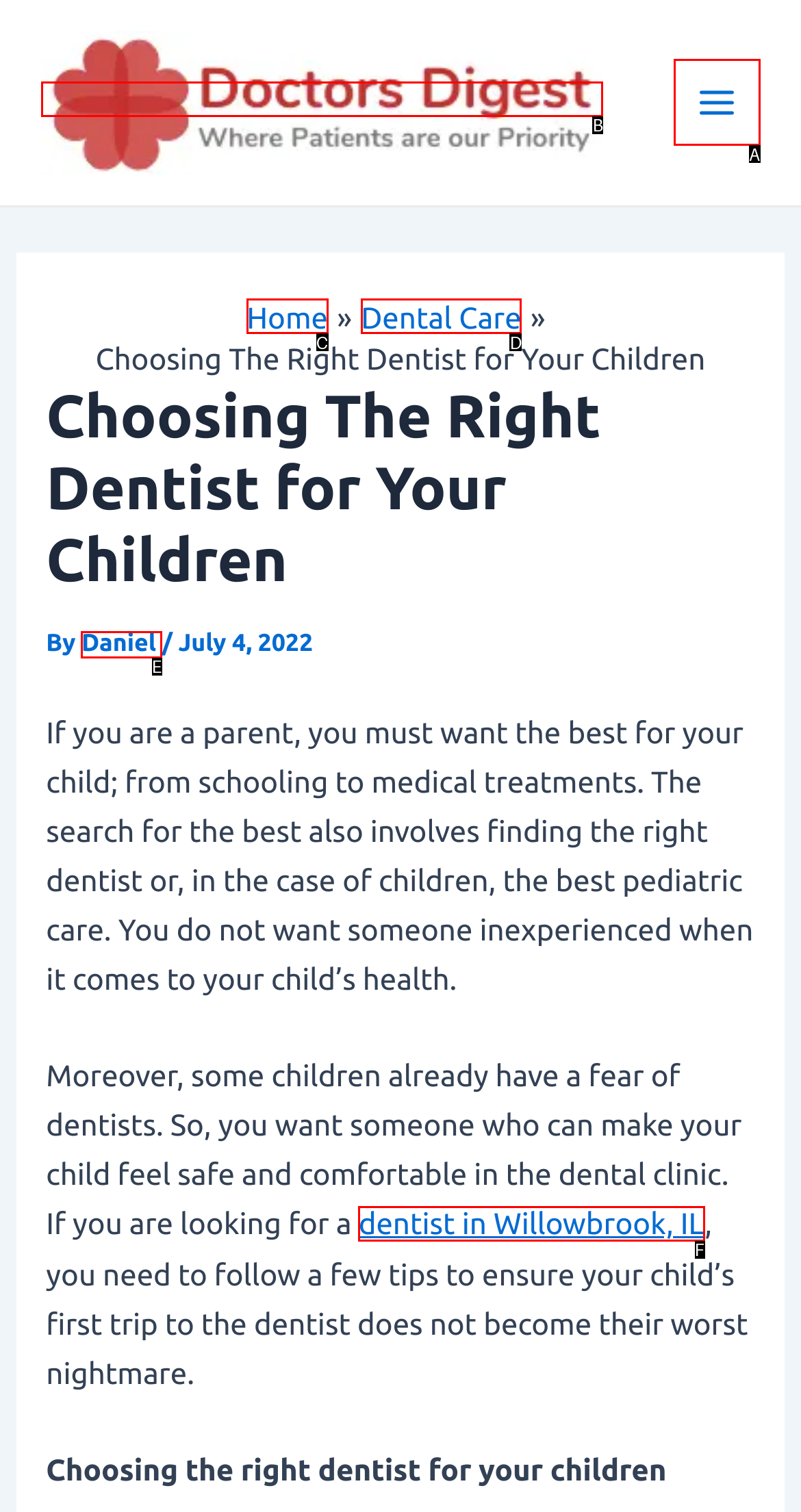Please identify the UI element that matches the description: dentist in Willowbrook, IL
Respond with the letter of the correct option.

F